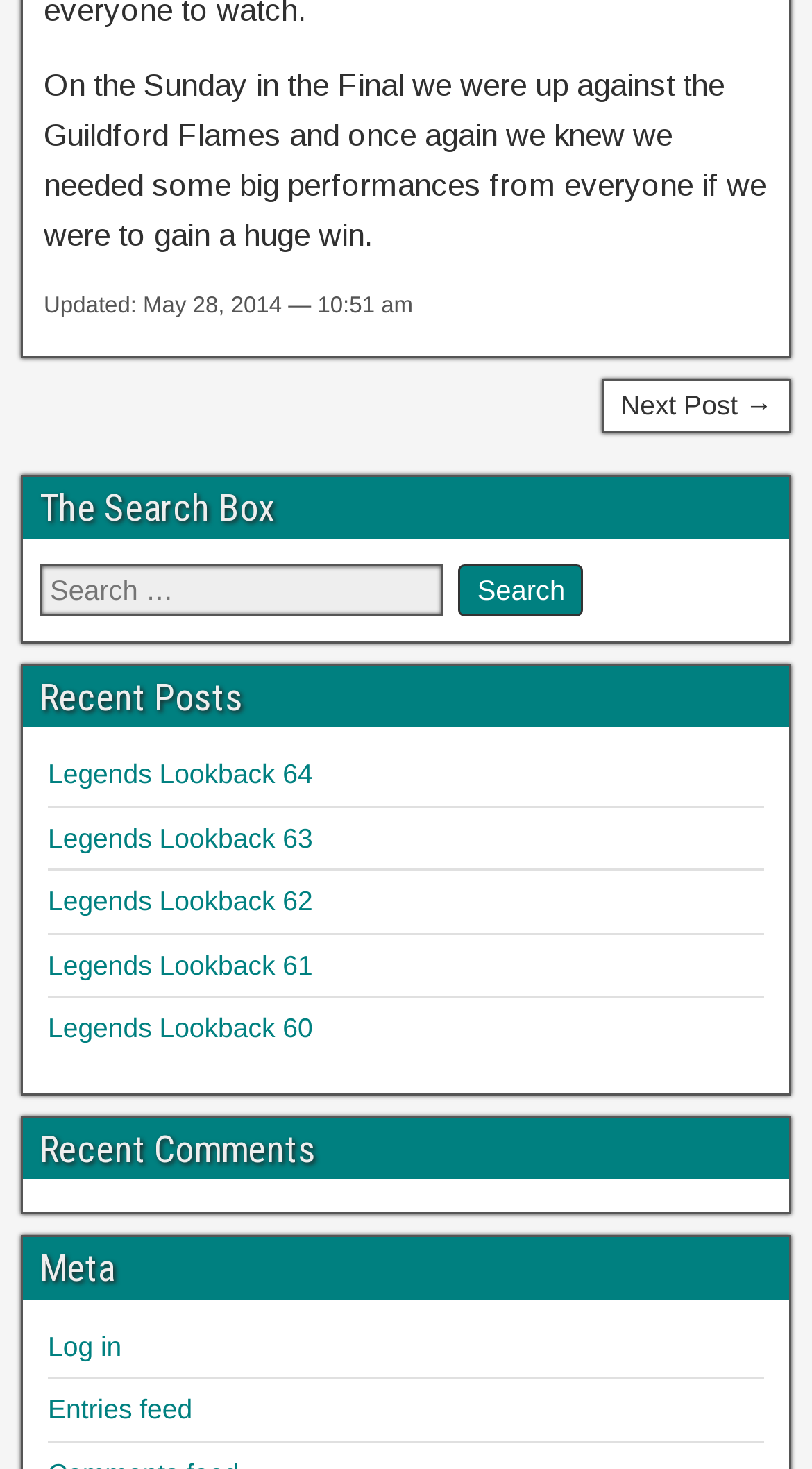What is the date of the last update?
Based on the image, please offer an in-depth response to the question.

I found the date of the last update by looking at the footer section of the webpage, where it says 'Updated: May 28, 2014 — 10:51 am'.